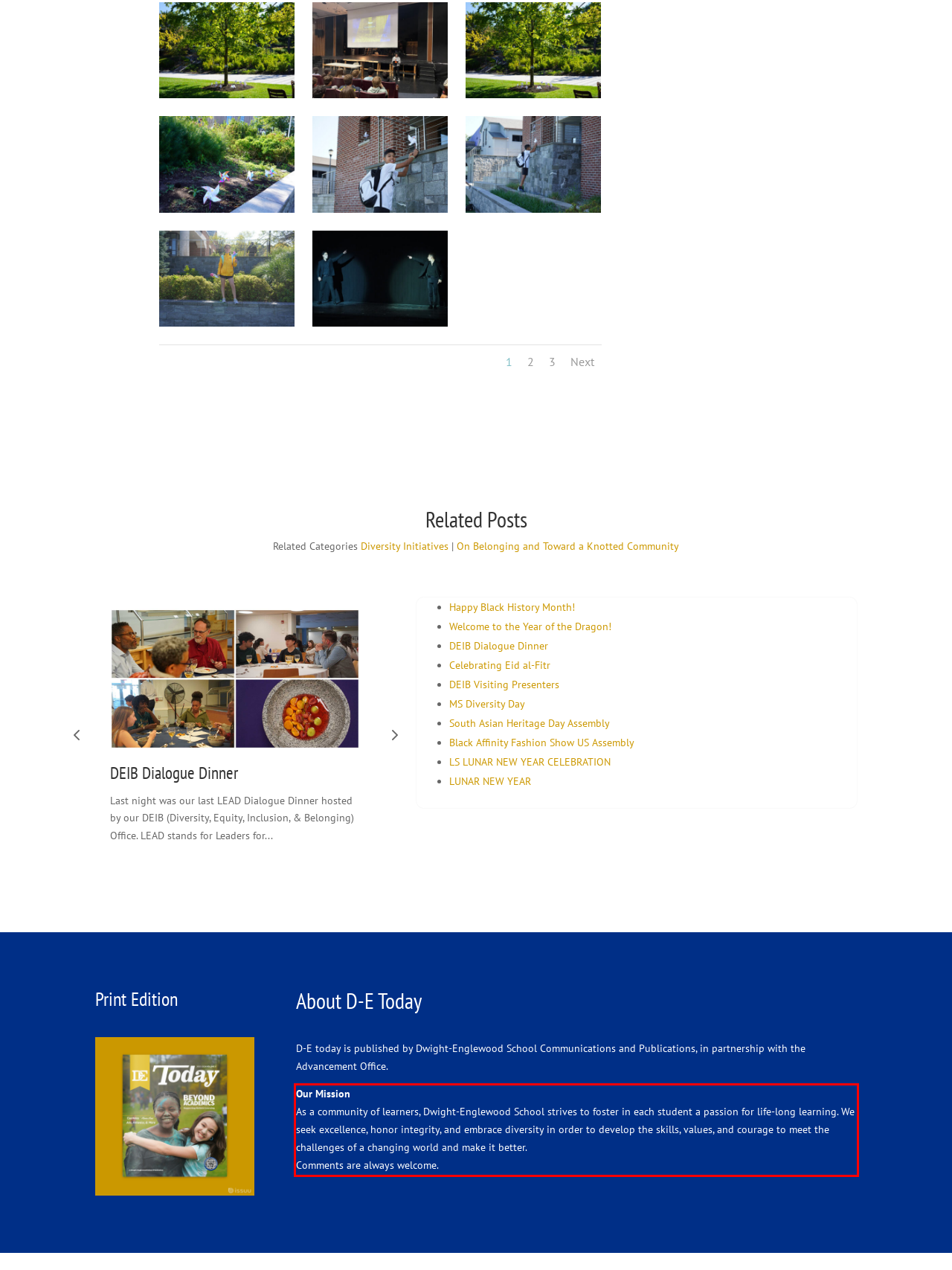Inspect the webpage screenshot that has a red bounding box and use OCR technology to read and display the text inside the red bounding box.

Our Mission As a community of learners, Dwight-Englewood School strives to foster in each student a passion for life-long learning. We seek excellence, honor integrity, and embrace diversity in order to develop the skills, values, and courage to meet the challenges of a changing world and make it better. Comments are always welcome.